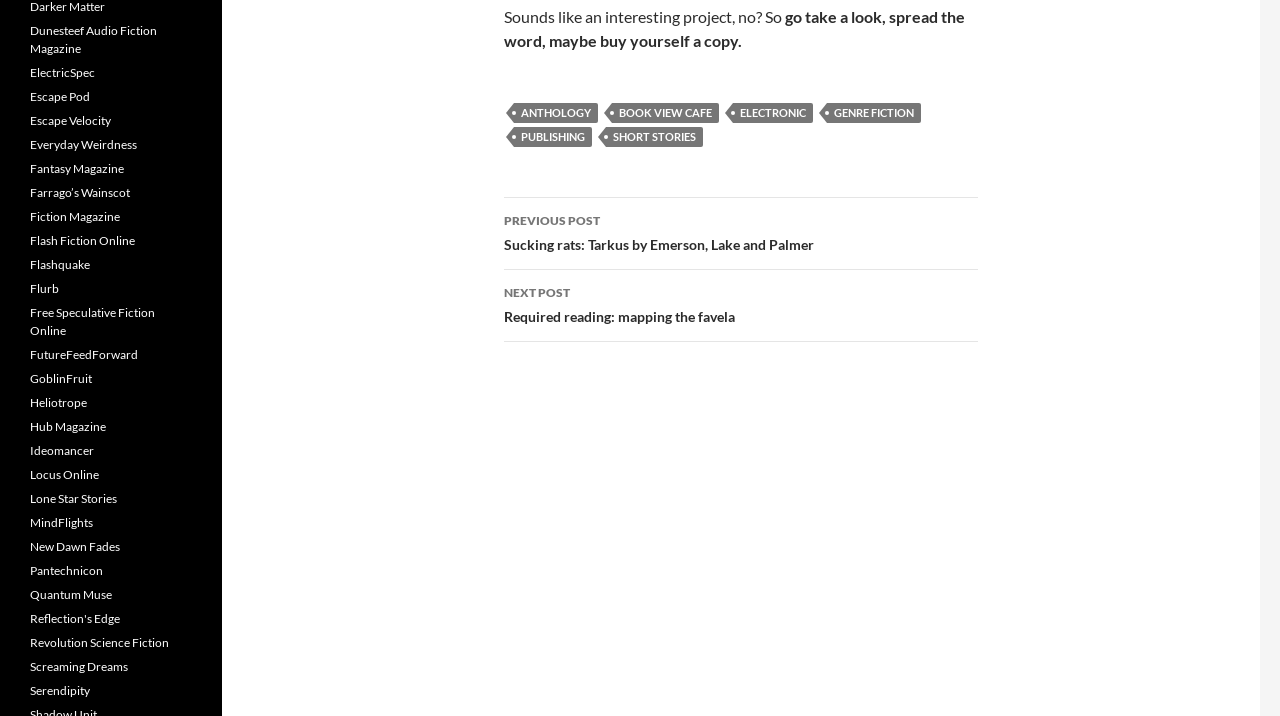Answer with a single word or phrase: 
What is the text of the first static text?

Sounds like an interesting project, no?